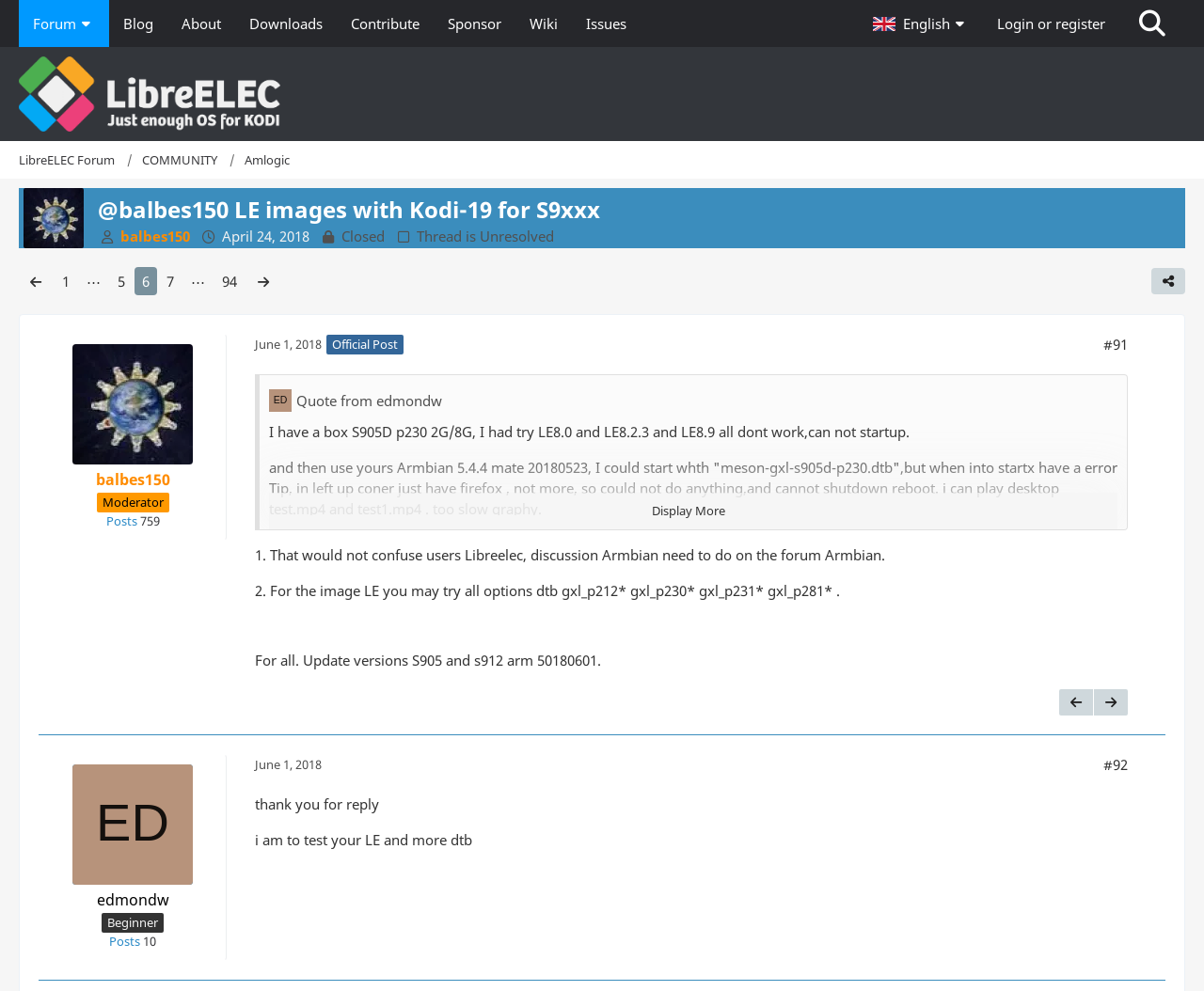What is the name of the forum?
Using the image as a reference, give a one-word or short phrase answer.

LibreELEC Forum